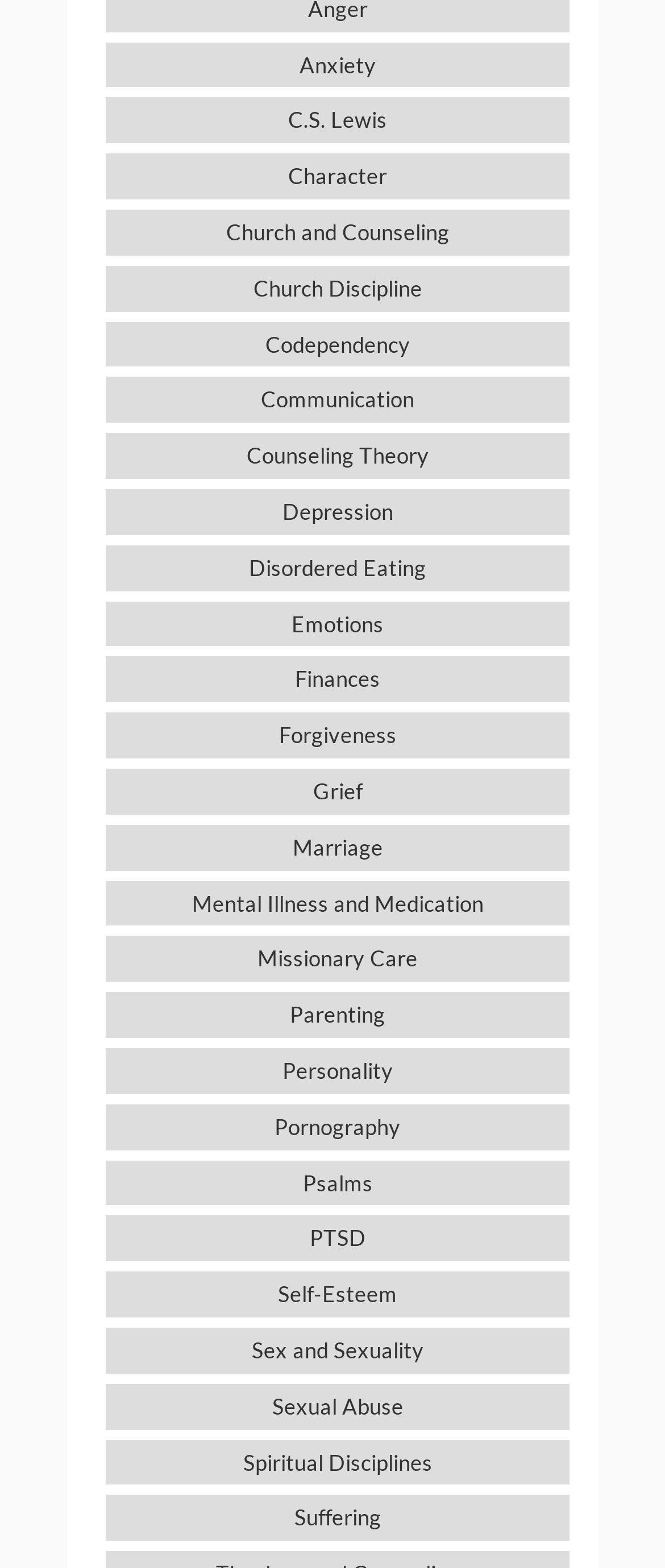What is the first topic listed?
Using the picture, provide a one-word or short phrase answer.

Anxiety